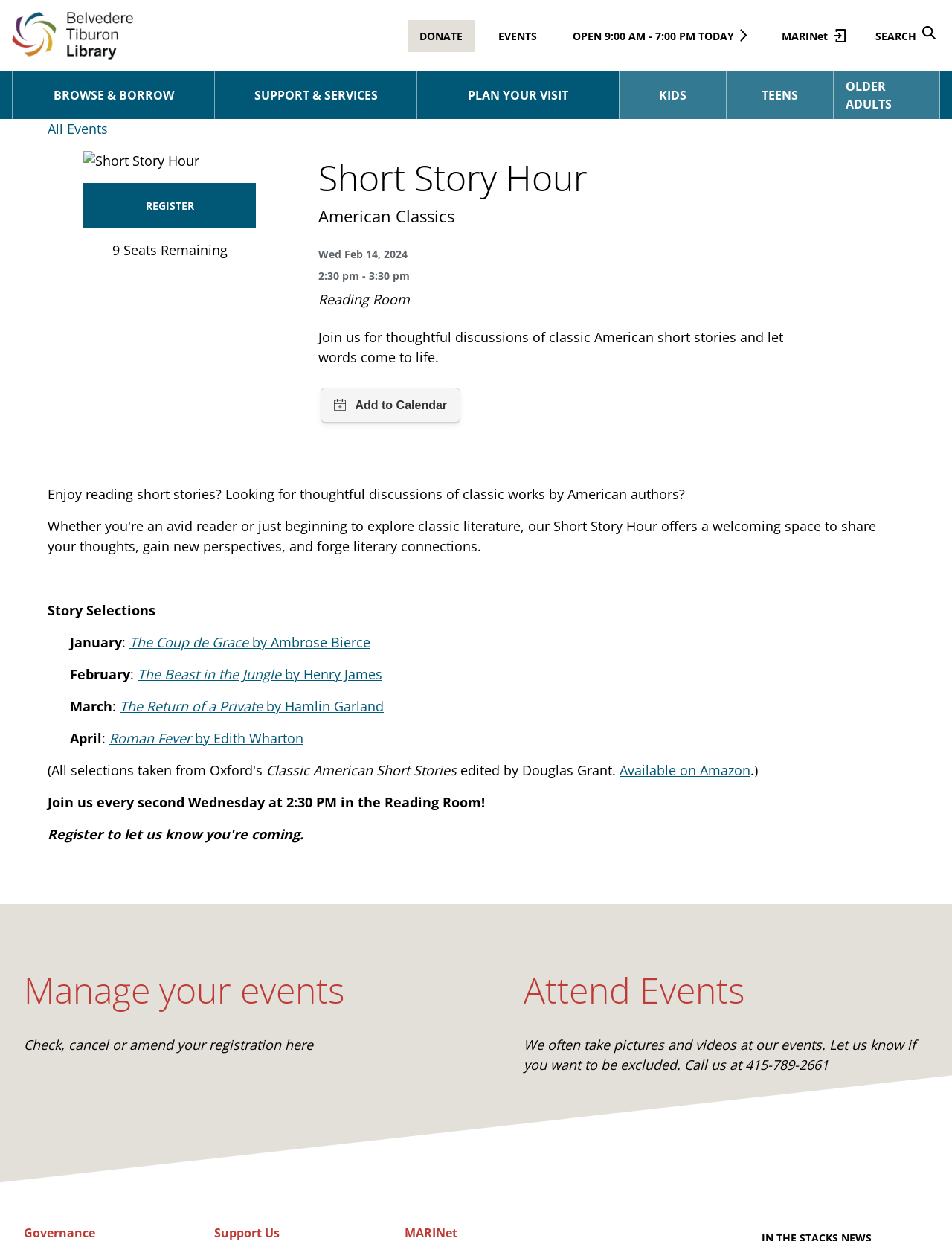Please provide a one-word or short phrase answer to the question:
Where is the event taking place?

Reading Room